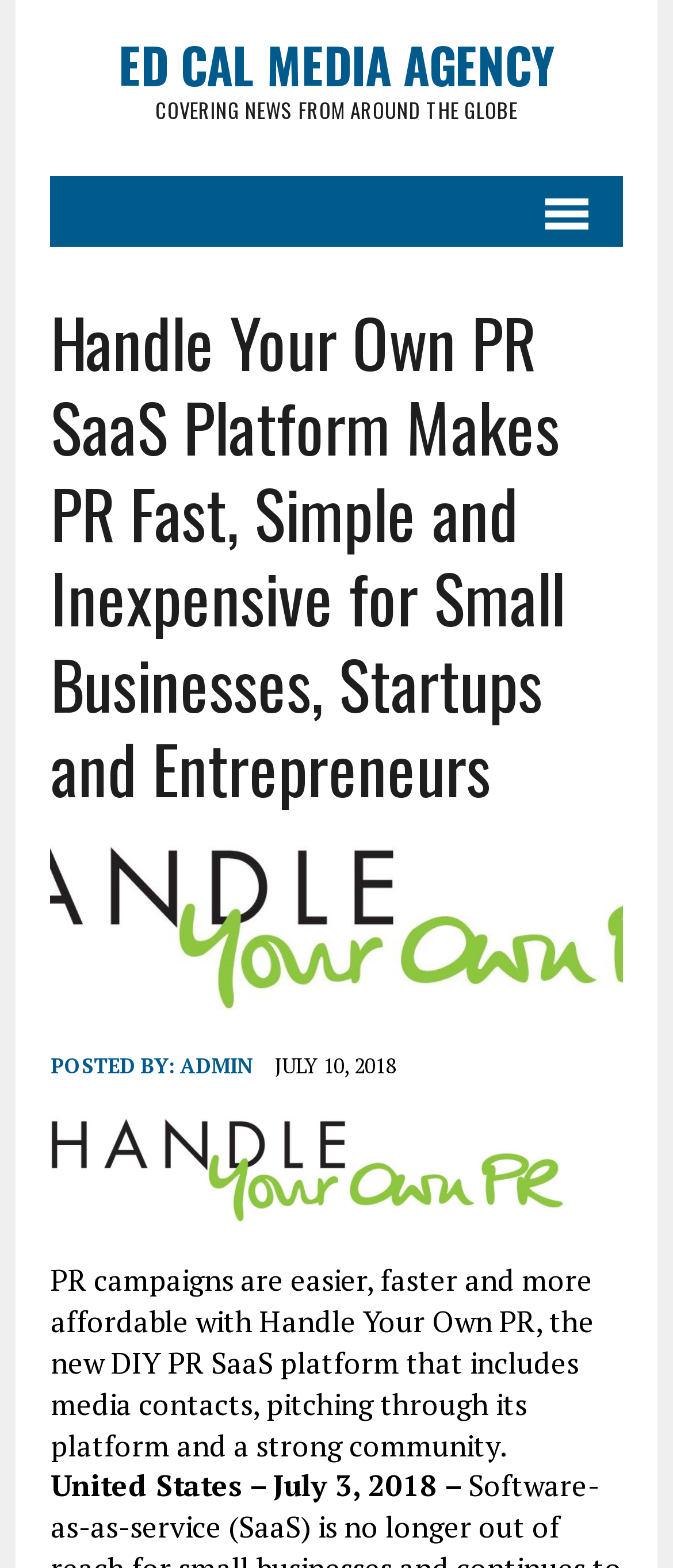Using a single word or phrase, answer the following question: 
What is the purpose of the platform?

DIY PR SaaS